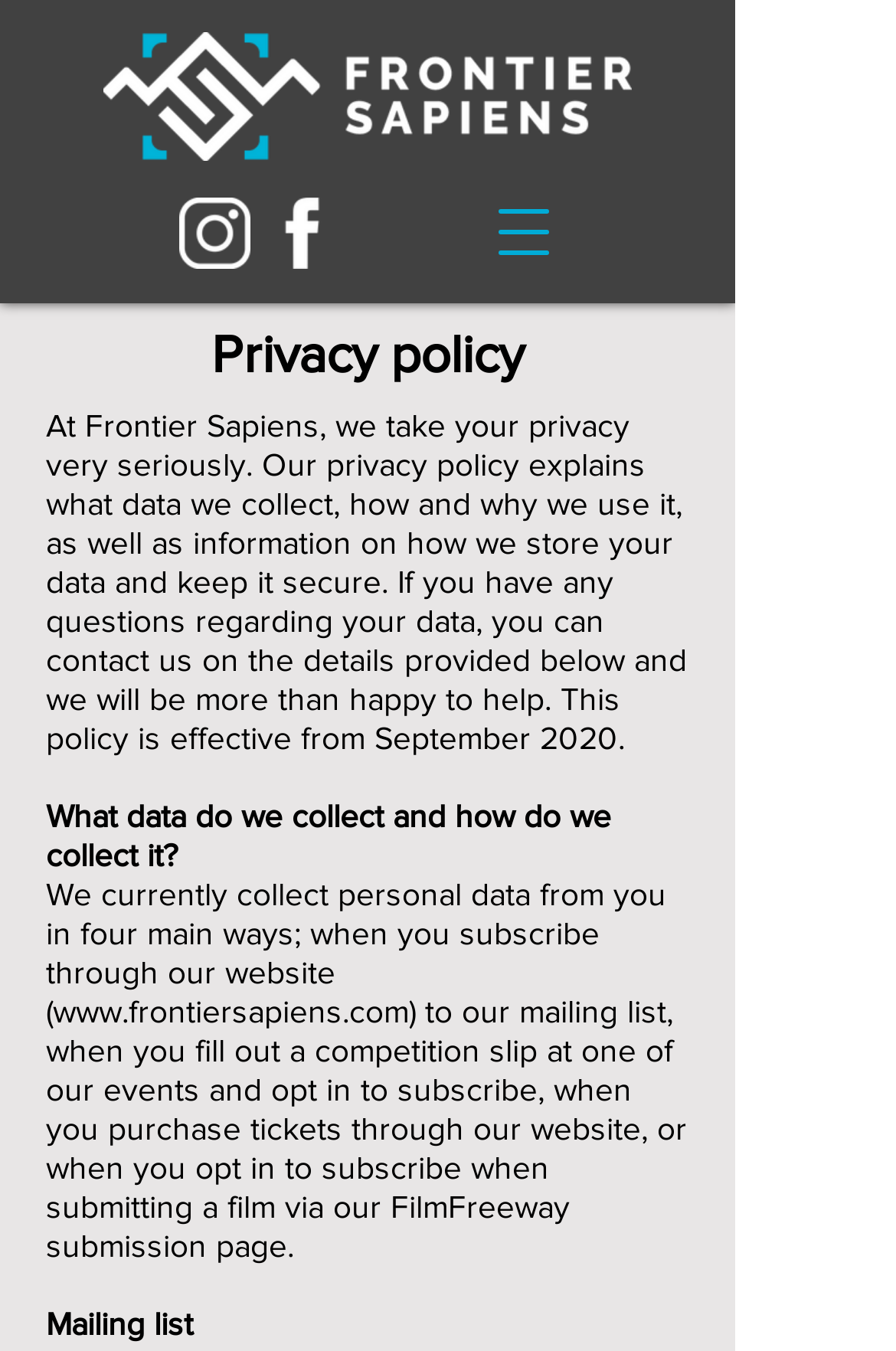Using the webpage screenshot, locate the HTML element that fits the following description and provide its bounding box: "www.frontiersapiens.com".

[0.059, 0.735, 0.456, 0.762]